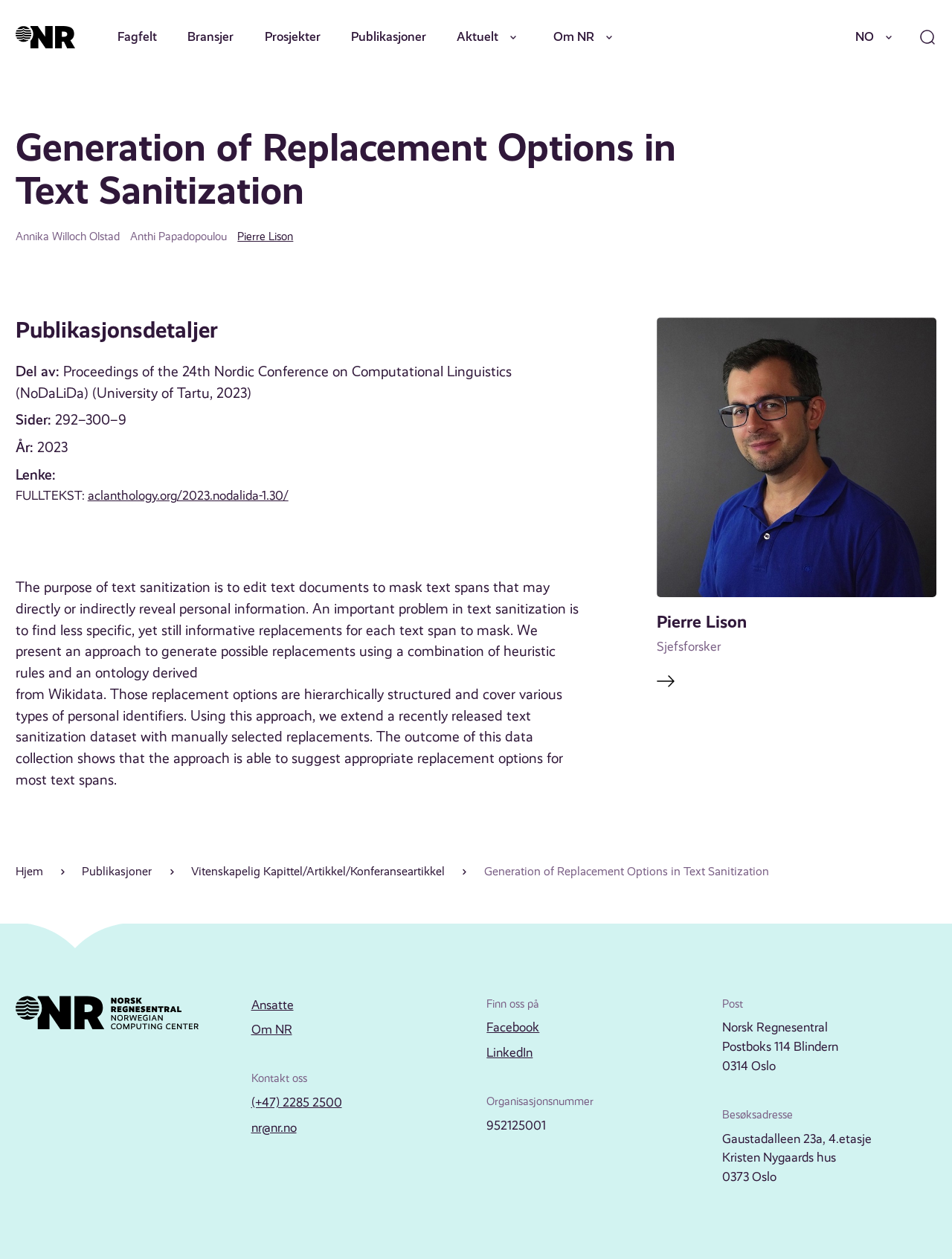Kindly provide the bounding box coordinates of the section you need to click on to fulfill the given instruction: "Contact us".

[0.264, 0.851, 0.322, 0.862]